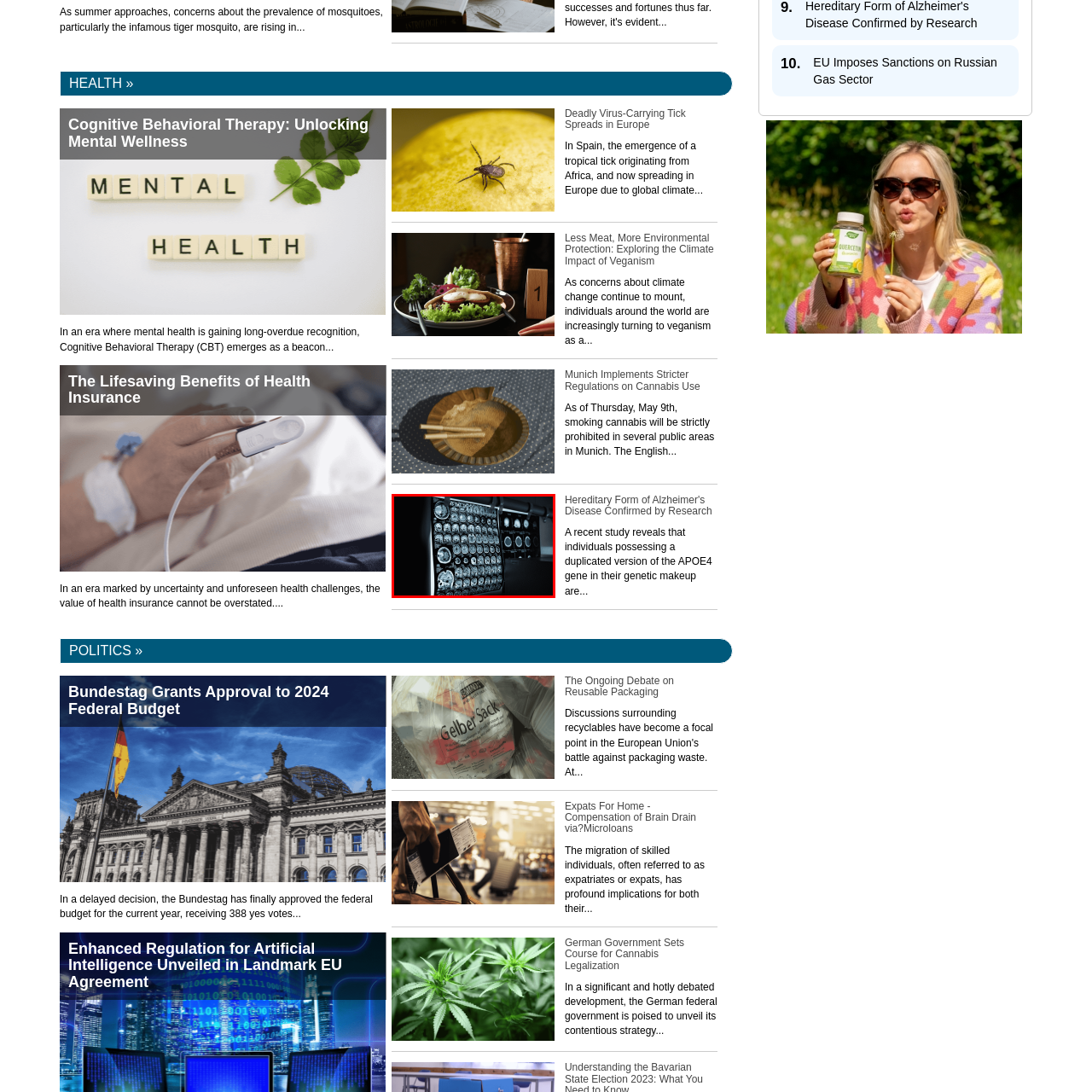Look closely at the image surrounded by the red box, What gene is linked to Alzheimer's disease? Give your answer as a single word or phrase.

APOE4